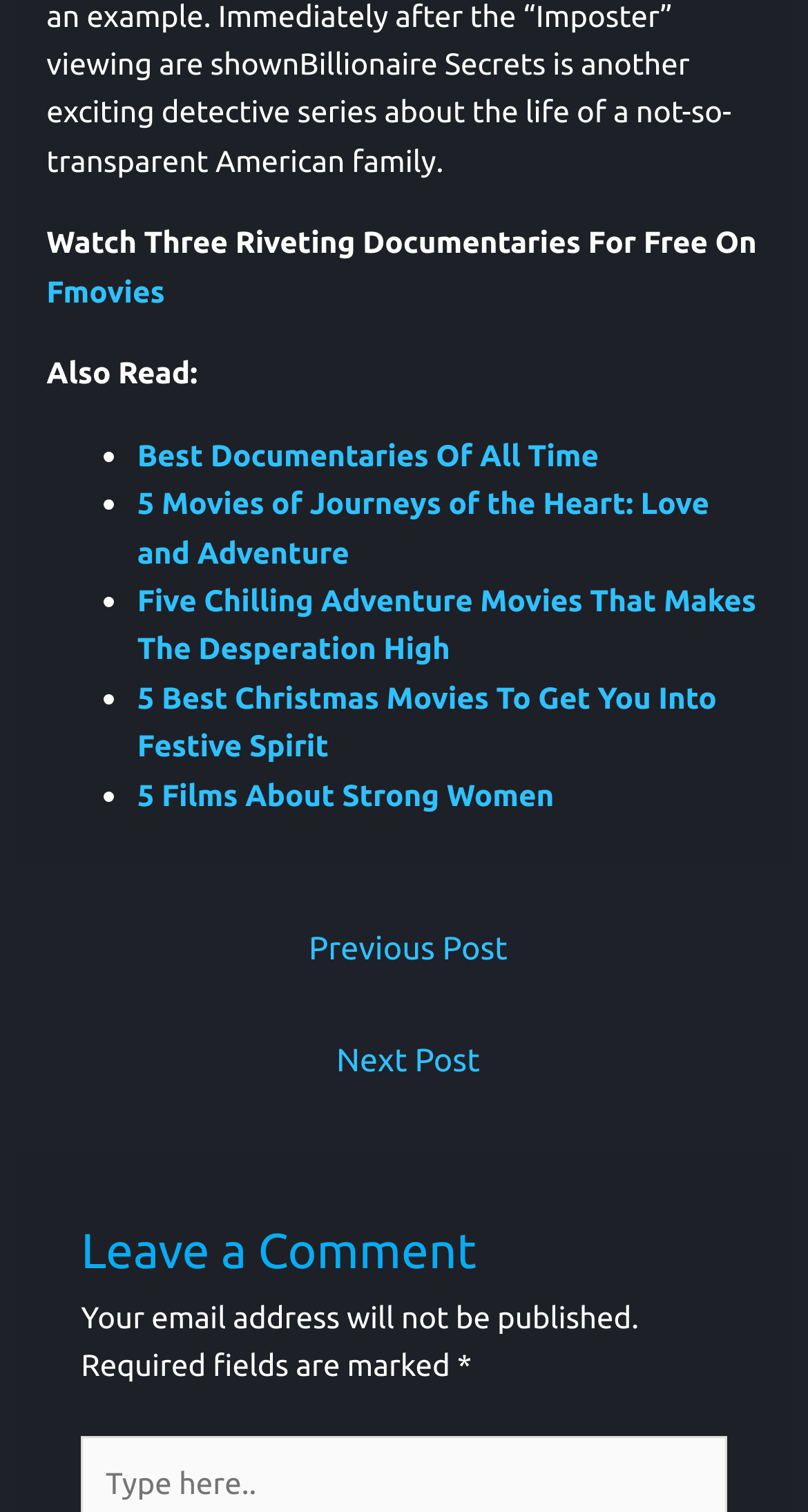Please identify the bounding box coordinates of the element on the webpage that should be clicked to follow this instruction: "Click on Common Law Stuff Everyone Should Know". The bounding box coordinates should be given as four float numbers between 0 and 1, formatted as [left, top, right, bottom].

None